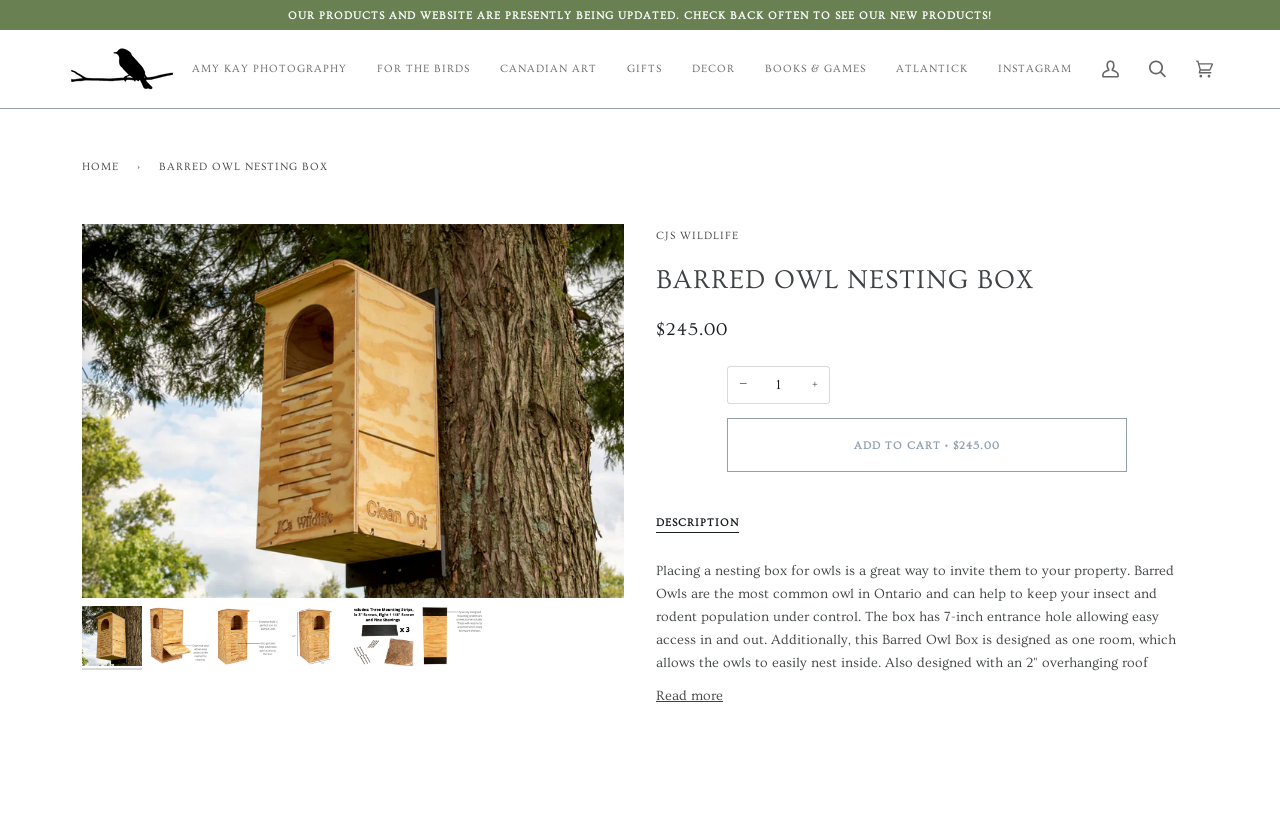Kindly determine the bounding box coordinates for the clickable area to achieve the given instruction: "View the 'BARRED OWL NESTING BOX' product details".

[0.064, 0.27, 0.488, 0.72]